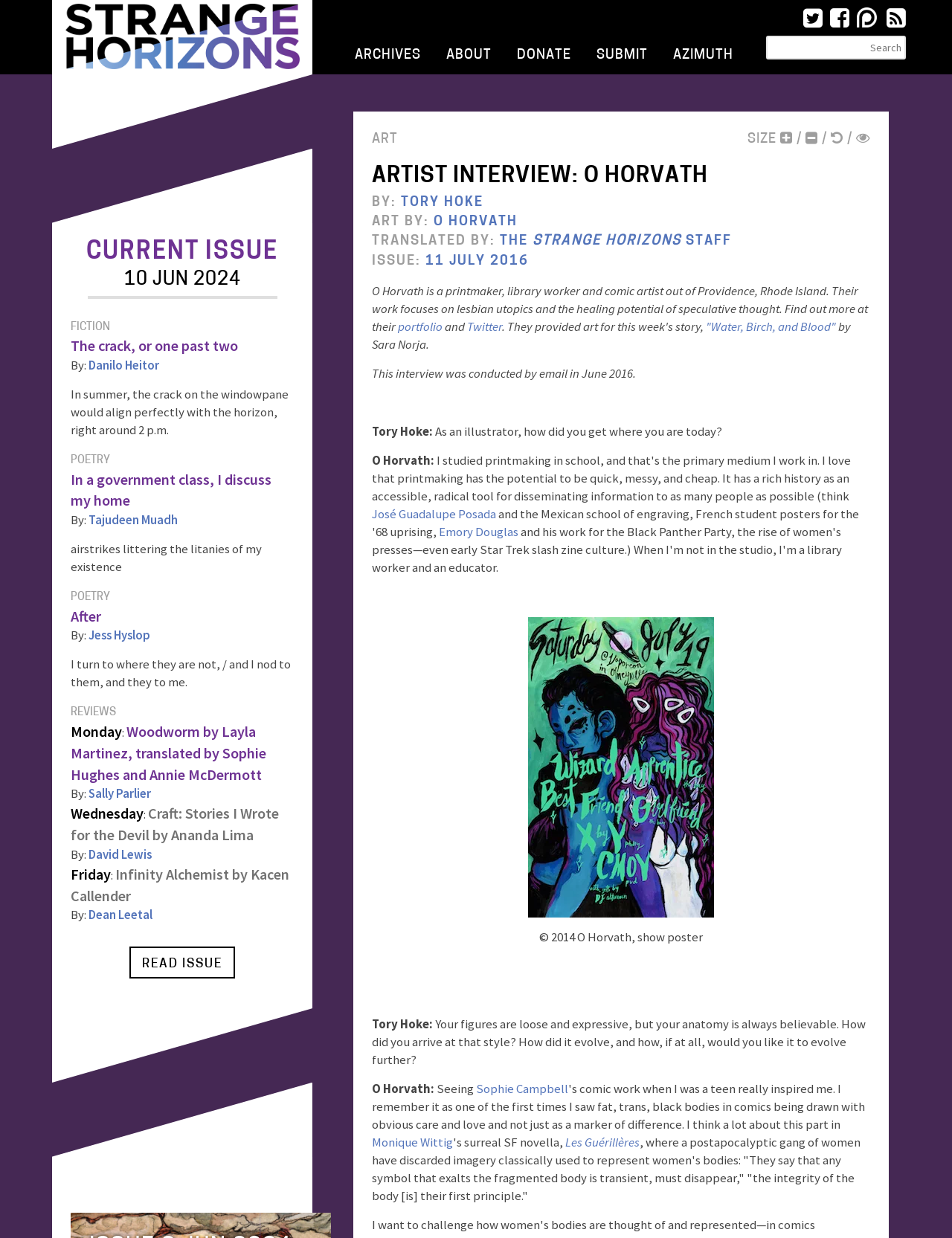Offer an extensive depiction of the webpage and its key elements.

This webpage is an artist interview page on the Strange Horizons website. At the top, there is a navigation menu with links to ARCHIVES, ABOUT, DONATE, SUBMIT, and AZIMUTH, as well as social media icons for Twitter, Facebook, Patreon, and RSS. Below the navigation menu, there is a search bar.

The main content of the page is an interview with artist O Horvath, conducted by Tory Hoke. The interview is divided into sections, with each section featuring a question from Tory Hoke and a response from O Horvath. The questions and responses are presented in a clear and readable format, with the questions in a slightly larger font size than the responses.

Throughout the interview, there are links to other websites and resources, such as the artist's portfolio and Twitter account. There is also an image of a show poster by O Horvath, which is displayed below one of the responses.

In addition to the interview, the page also features a sidebar with links to other content on the Strange Horizons website, including fiction, poetry, and reviews. The sidebar is divided into sections, with each section featuring a heading and a list of links to related content. The links are organized by date, with the most recent content at the top.

Overall, the webpage is well-organized and easy to navigate, with a clear focus on the artist interview and related content.